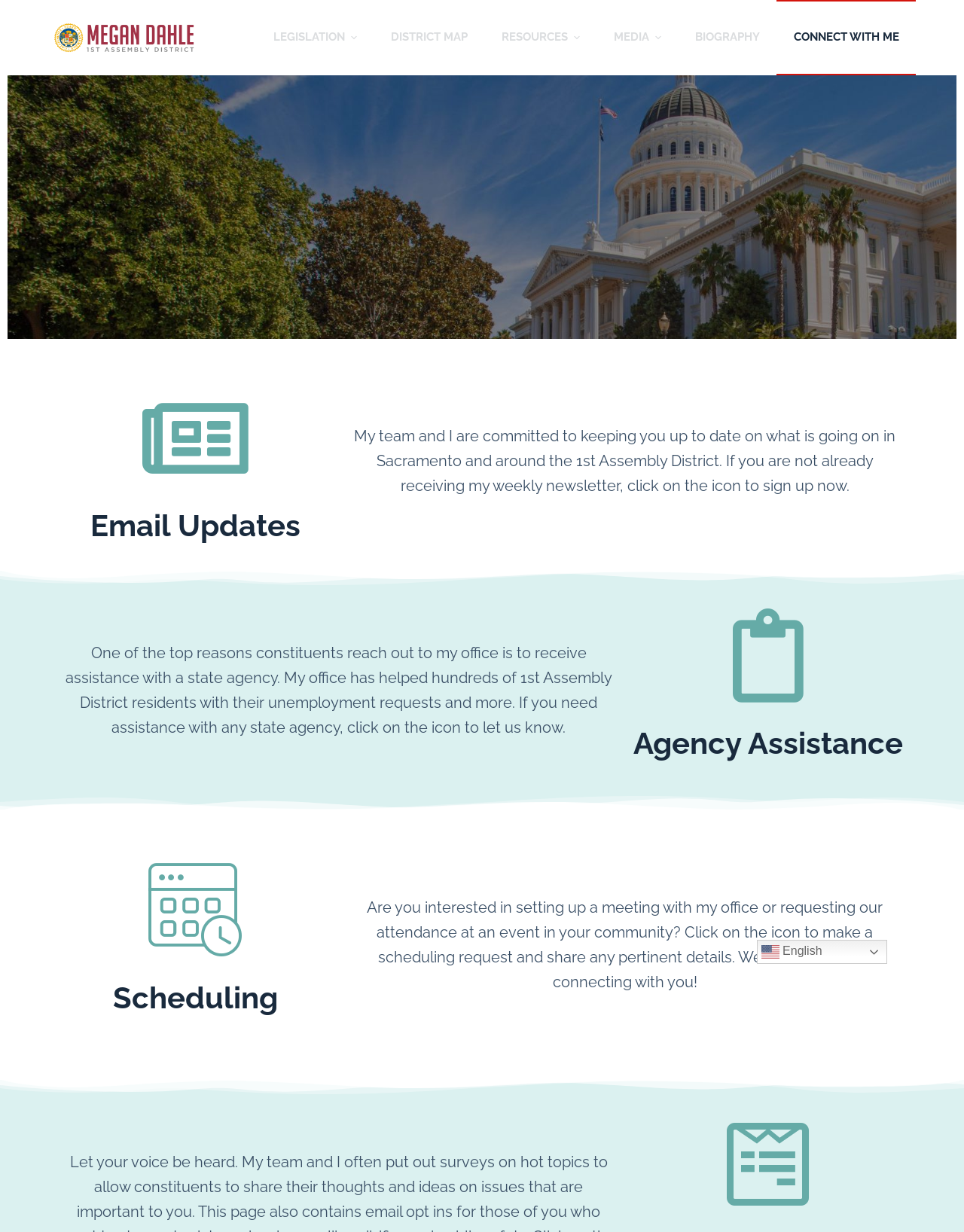Could you specify the bounding box coordinates for the clickable section to complete the following instruction: "Request Agency Assistance"?

[0.154, 0.701, 0.252, 0.777]